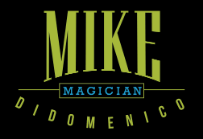Identify and describe all the elements present in the image.

The image features the logo of "Magician Mike DiDomenico," prominently showcasing his name in a striking and dynamic design. The word "MIKE" is depicted in bold, uppercase letters in a vibrant green hue, exuding energy and presence. Below this, the word "MAGICIAN" is presented in a smaller, elegant font, adding sophistication to the overall look. The last name "DIDOMENICO" is displayed in a sleek, modern style, completing the design. The background is a deep black, which enhances the brightness and visibility of the logo, making it eye-catching and memorable. This logo encapsulates Mike DiDomenico's identity as a performer, reflecting both charisma and professionalism in the realm of magic.